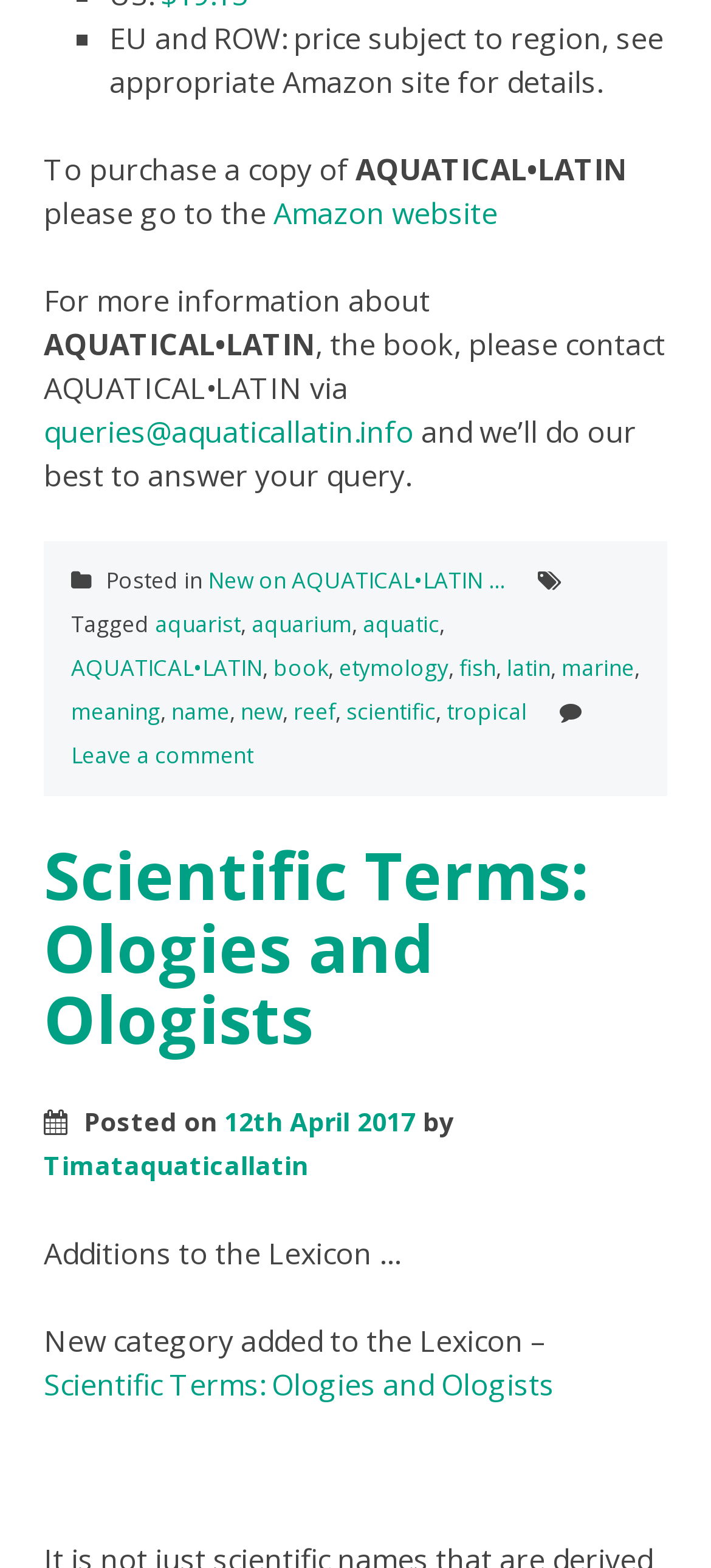Based on the image, give a detailed response to the question: When was the latest article posted?

The date of the latest article can be found in the text 'Posted on 12th April 2017' which is located near the middle of the webpage.